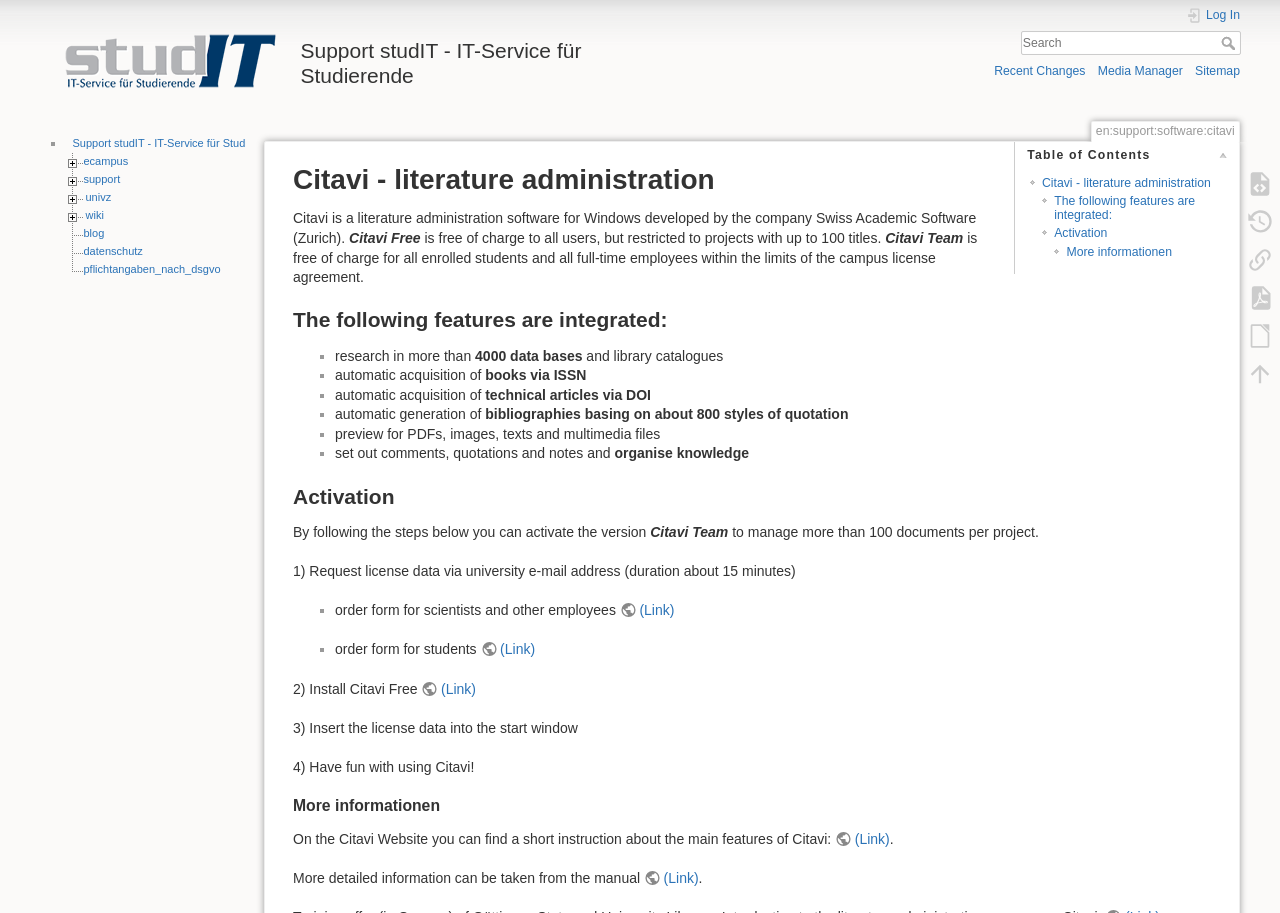Determine the bounding box coordinates of the element that should be clicked to execute the following command: "Search for something".

[0.954, 0.04, 0.969, 0.055]